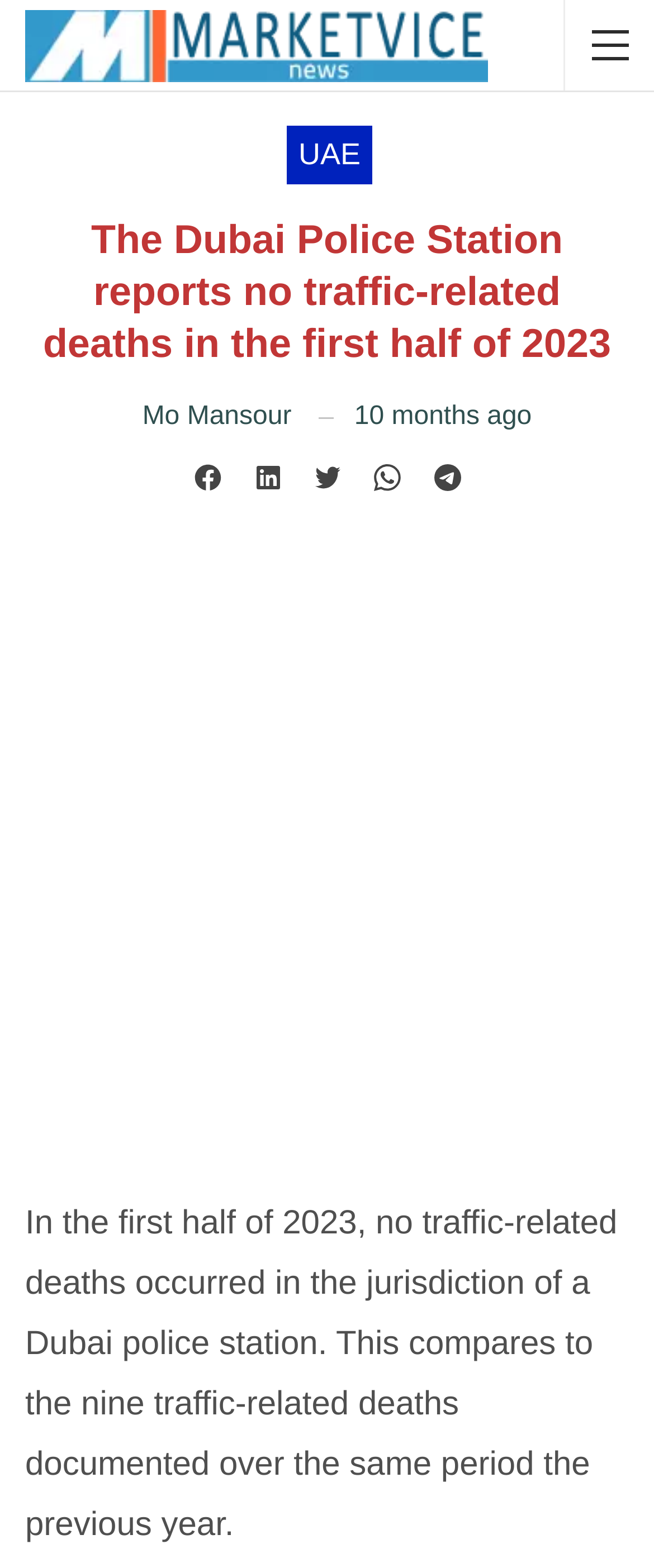Based on the element description Mo Mansour, identify the bounding box coordinates for the UI element. The coordinates should be in the format (top-left x, top-left y, bottom-right x, bottom-right y) and within the 0 to 1 range.

[0.218, 0.252, 0.446, 0.28]